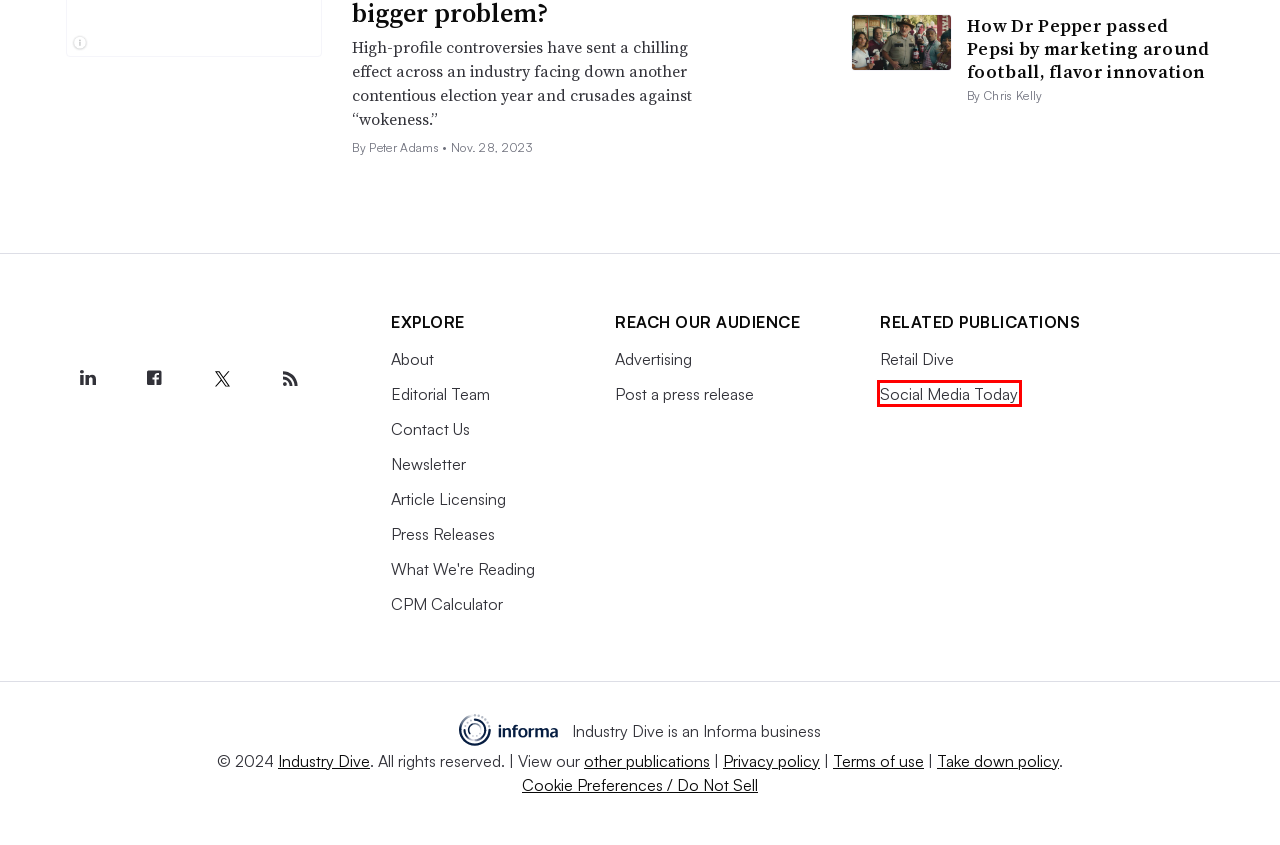Using the screenshot of a webpage with a red bounding box, pick the webpage description that most accurately represents the new webpage after the element inside the red box is clicked. Here are the candidates:
A. Social Media News | Social Media Today
B. Terms of Use - Industry Dive
C. Marketing Dive - Latest News
D. Industry Dive
E. Retail News and Trends | Retail Dive
F. Top Consumer Preferences Driving Product Development in F&B Free Playbook
G. Walmart tests in-app generative AI shopping assistant | CX Dive
H. Publications - Industry Dive

A